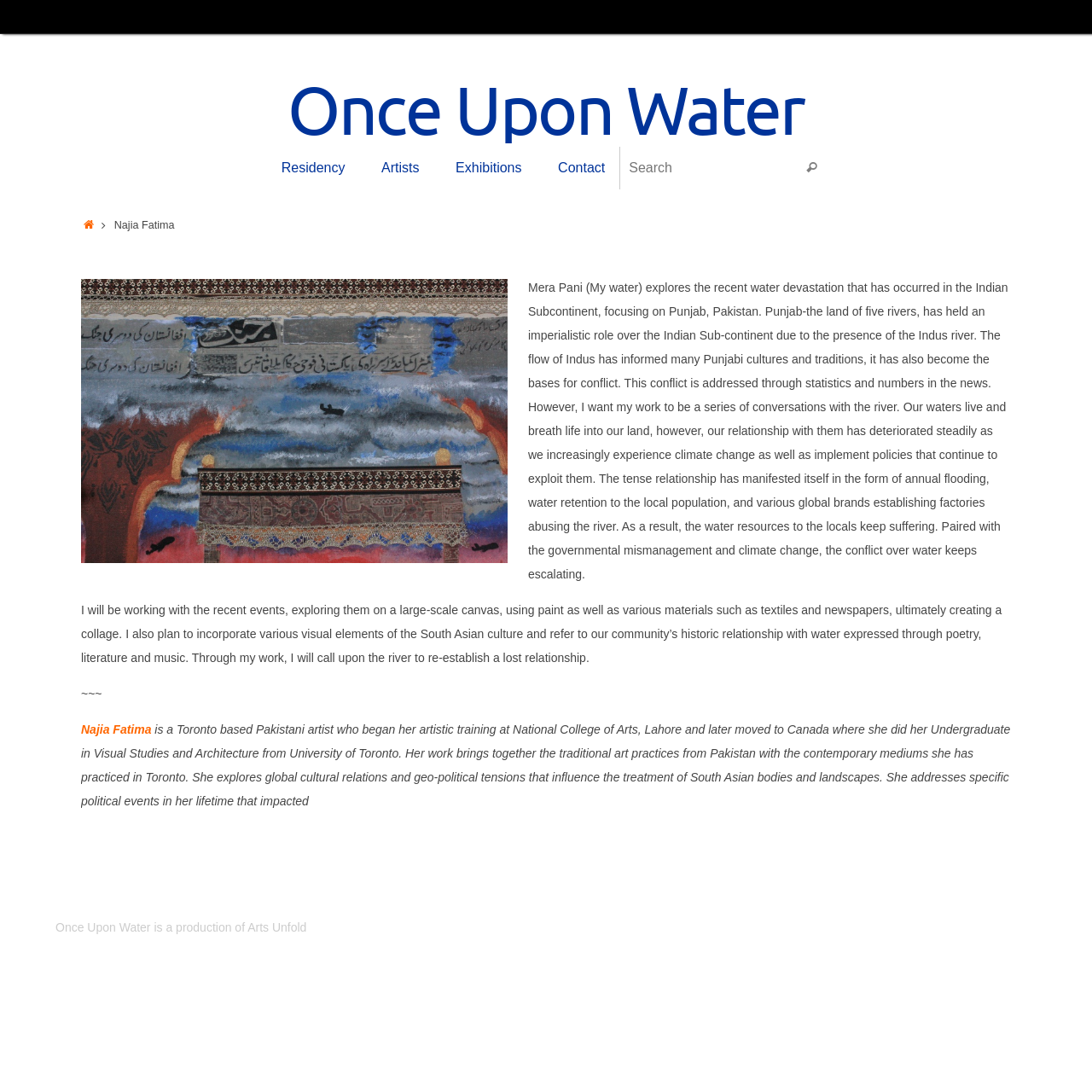What is the theme of the art residency?
Please provide a comprehensive answer based on the information in the image.

The theme of the art residency can be found in the static text element 'an Art Residency about Material and Magical notions of Water' with bounding box coordinates [0.35, 0.149, 0.65, 0.162].